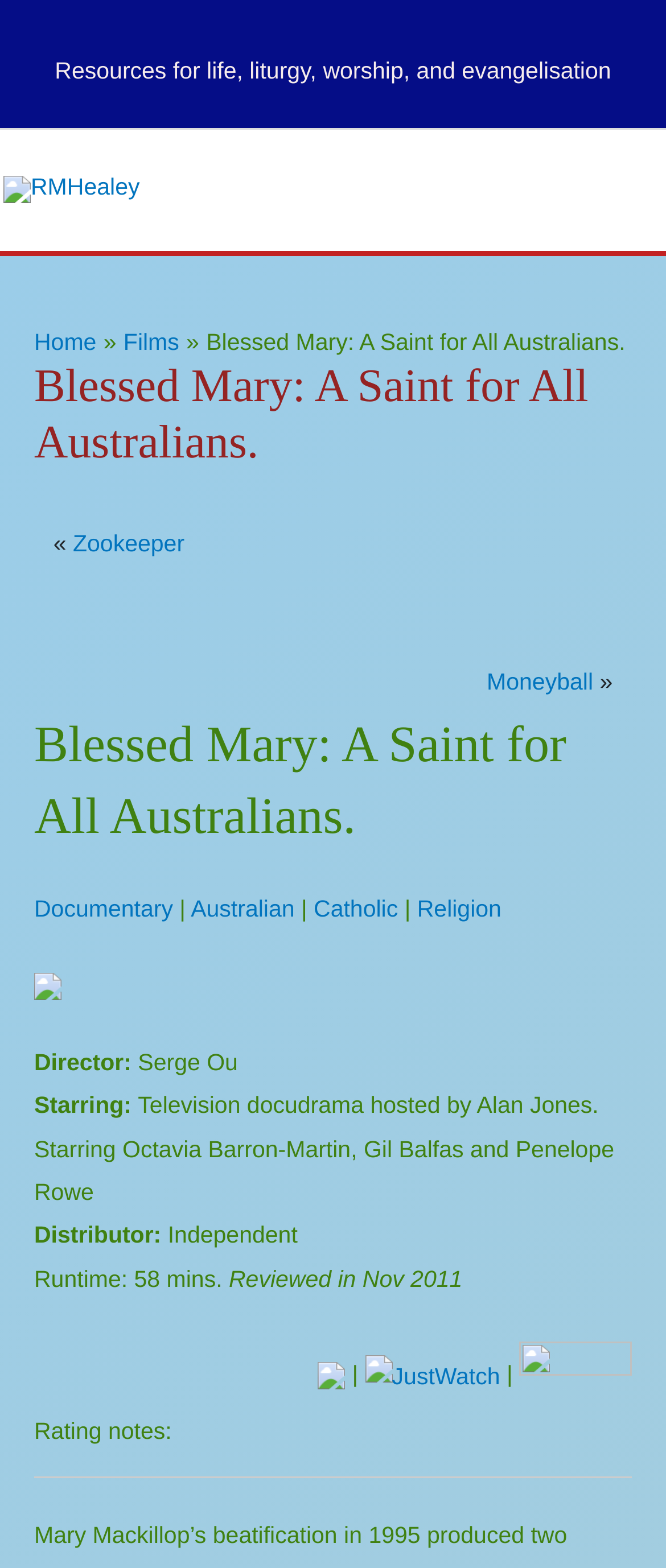What is the name of the saint in the webpage?
Refer to the image and give a detailed answer to the question.

I found the answer by looking at the title of the webpage, which is 'Blessed Mary: A Saint for All Australians.' This title is also repeated in the breadcrumbs navigation and the heading elements.